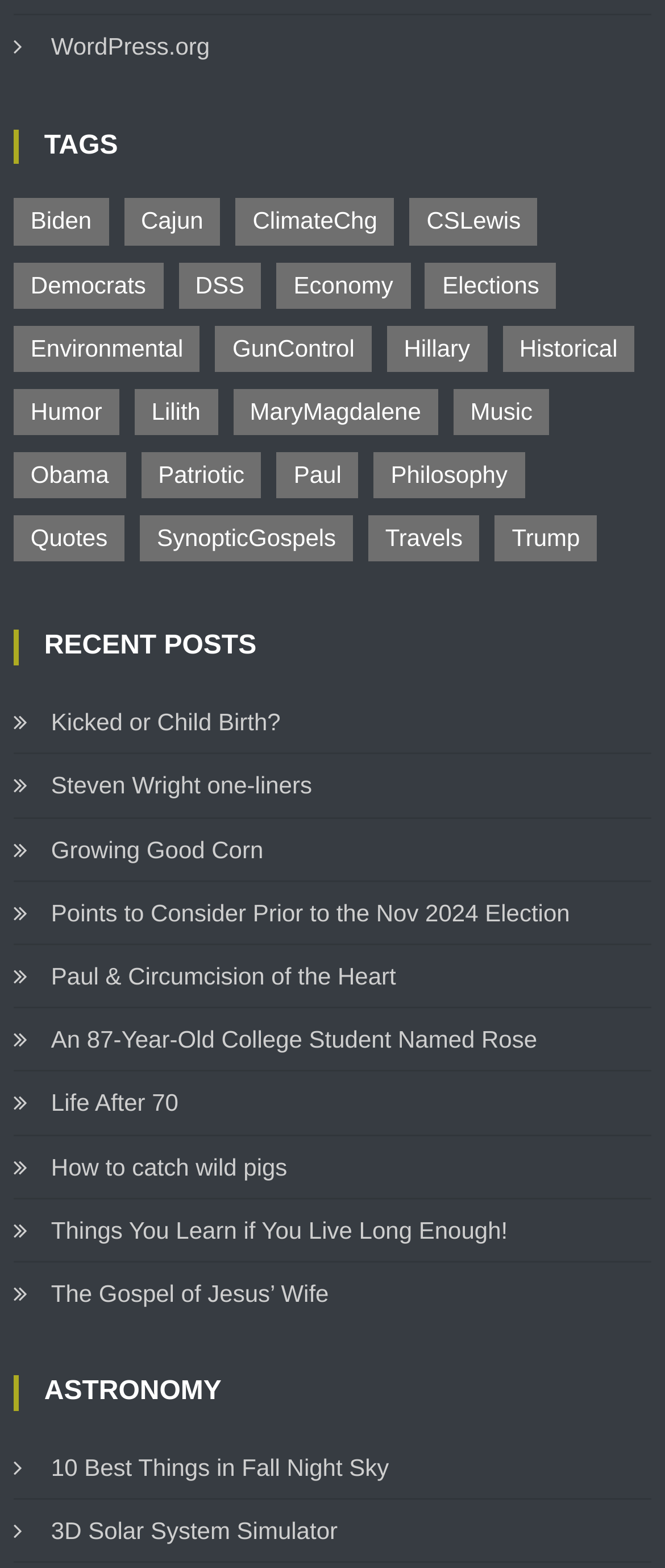Carefully examine the image and provide an in-depth answer to the question: What is the most popular tag?

I looked at the number of items associated with each tag and found that 'Humor' has the most items, 33, making it the most popular tag.